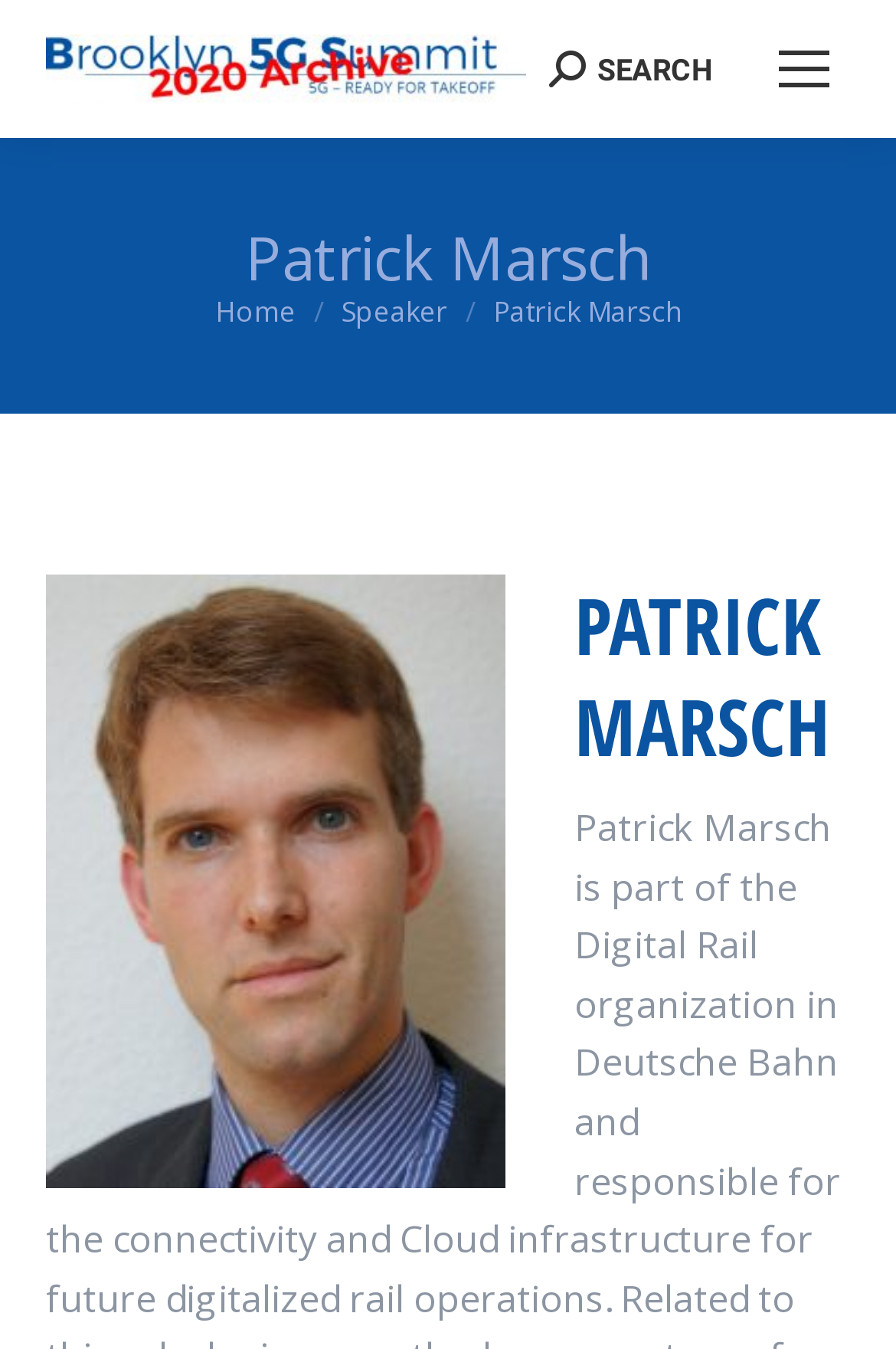Using the information from the screenshot, answer the following question thoroughly:
What is the role of Patrick Marsch?

Although the webpage is about Patrick Marsch, his role is not explicitly mentioned on the webpage. The meta description provides some information about his role, but it is not visible on the webpage itself.